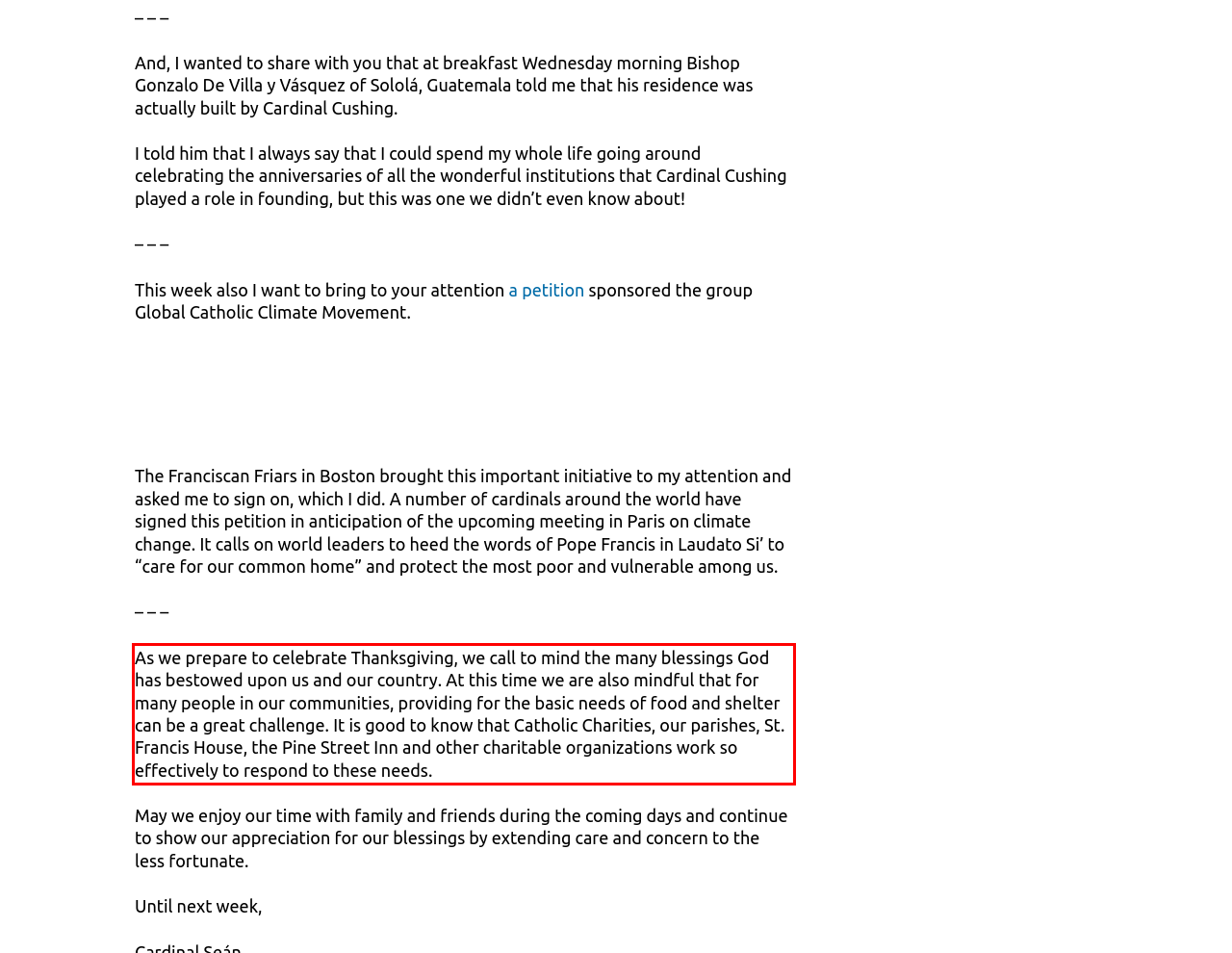Please examine the webpage screenshot containing a red bounding box and use OCR to recognize and output the text inside the red bounding box.

As we prepare to celebrate Thanksgiving, we call to mind the many blessings God has bestowed upon us and our country. At this time we are also mindful that for many people in our communities, providing for the basic needs of food and shelter can be a great challenge. It is good to know that Catholic Charities, our parishes, St. Francis House, the Pine Street Inn and other charitable organizations work so effectively to respond to these needs.